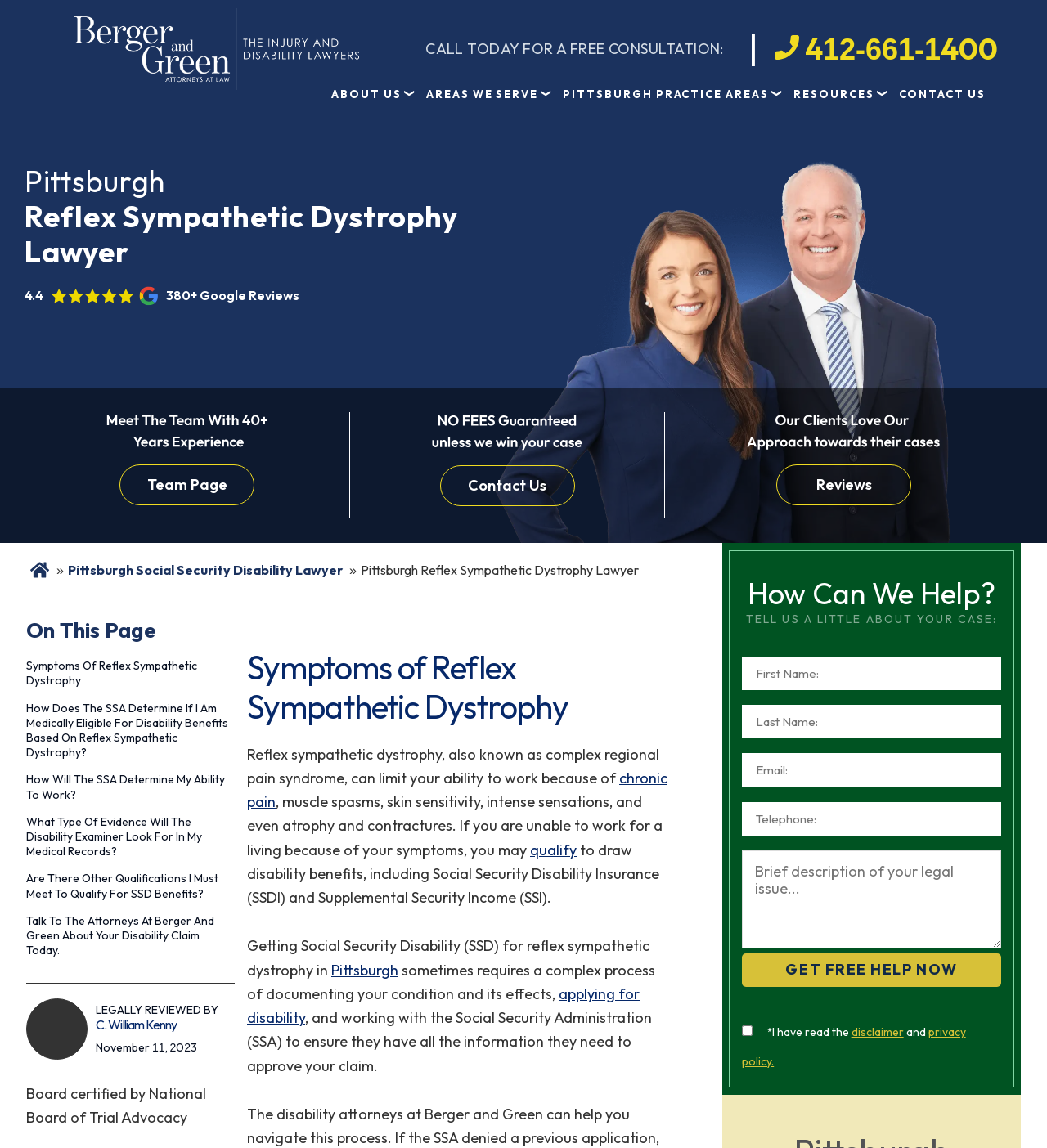Find the bounding box coordinates of the area to click in order to follow the instruction: "Click the 'GET FREE HELP NOW' button".

[0.709, 0.83, 0.956, 0.859]